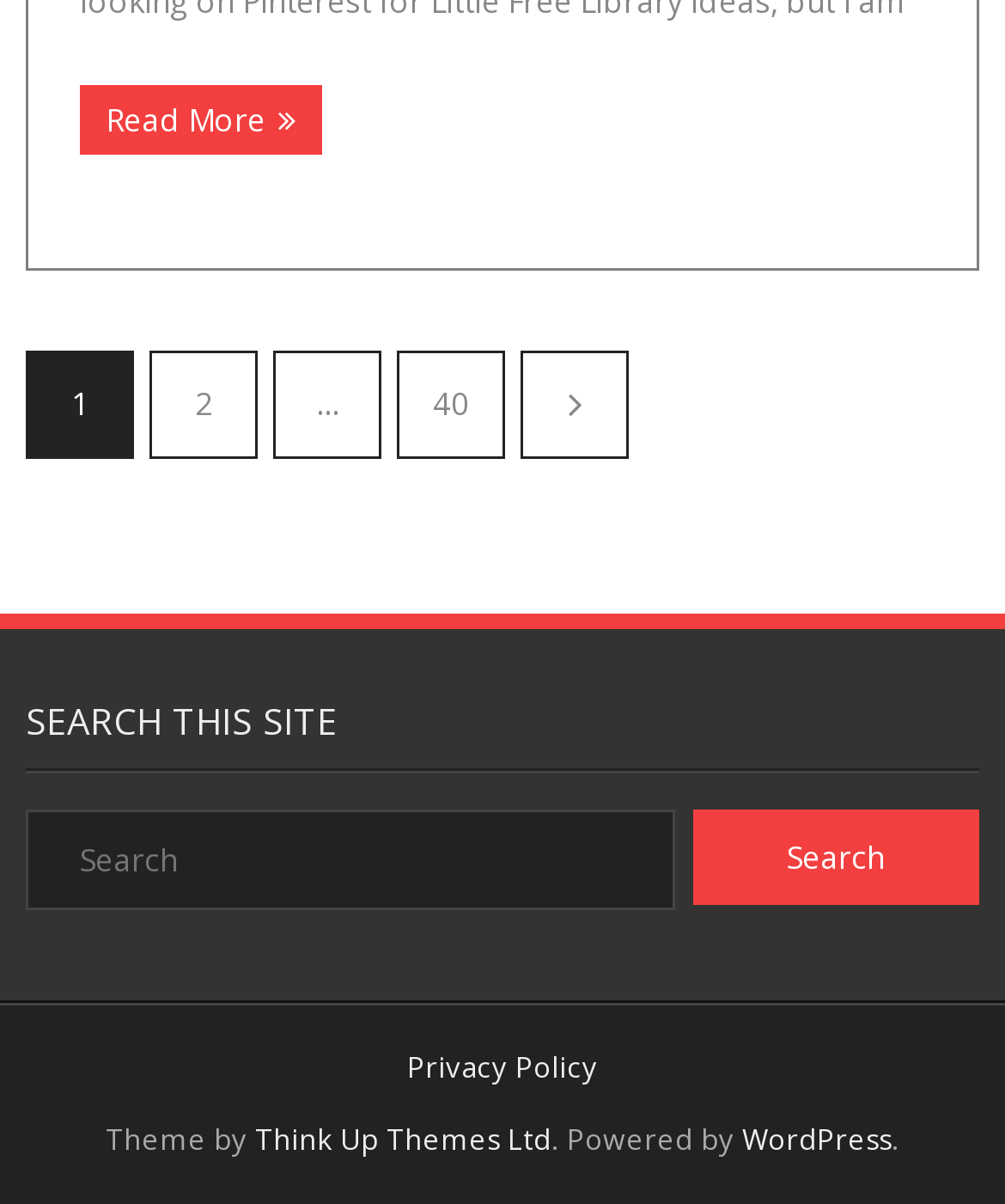Using the information in the image, could you please answer the following question in detail:
What is the name of the company that created the theme?

The footer section of the webpage contains a static text 'Theme by' followed by a link to 'Think Up Themes Ltd', indicating that this company is the creator of the theme.